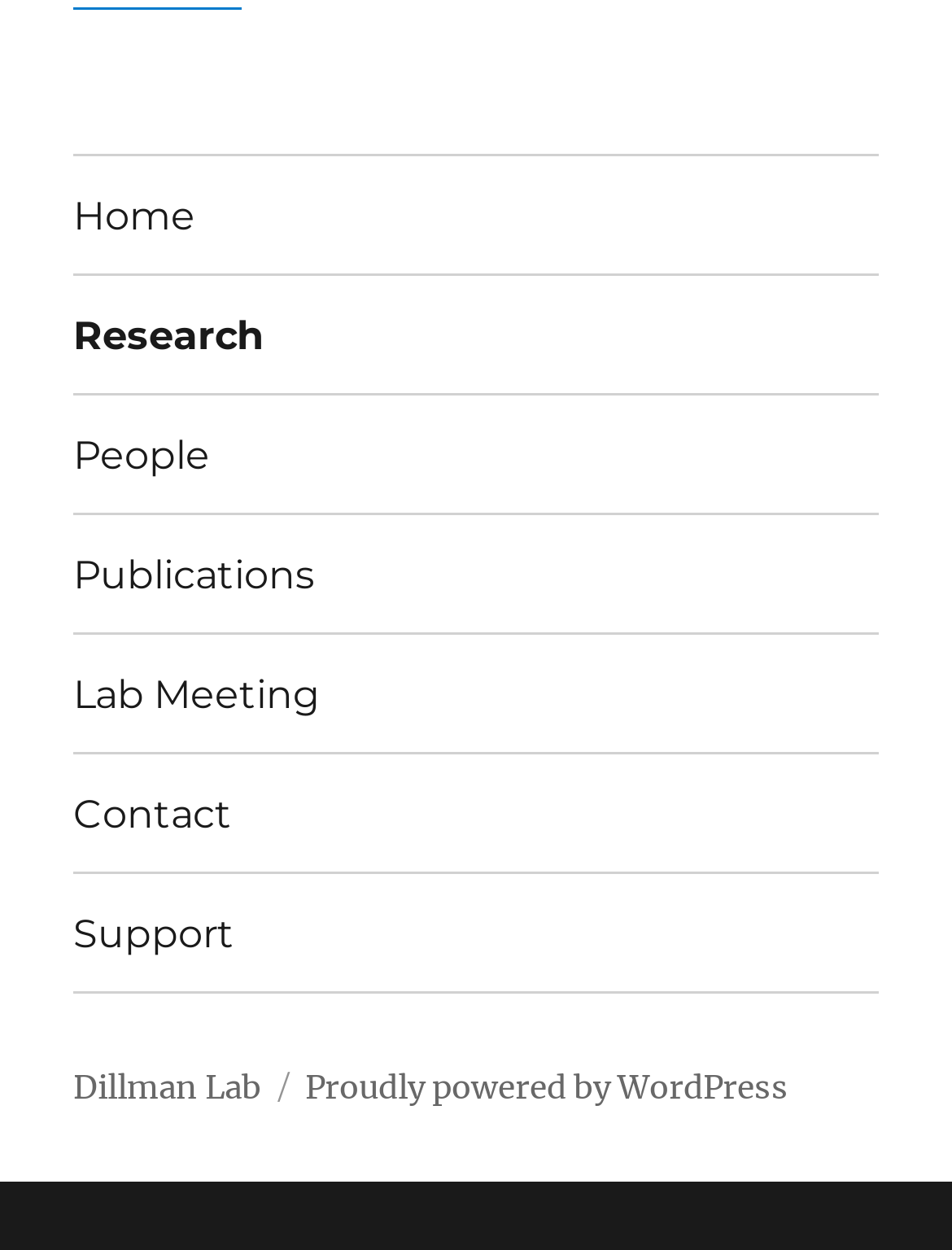How many links are in the footer?
Provide a short answer using one word or a brief phrase based on the image.

7